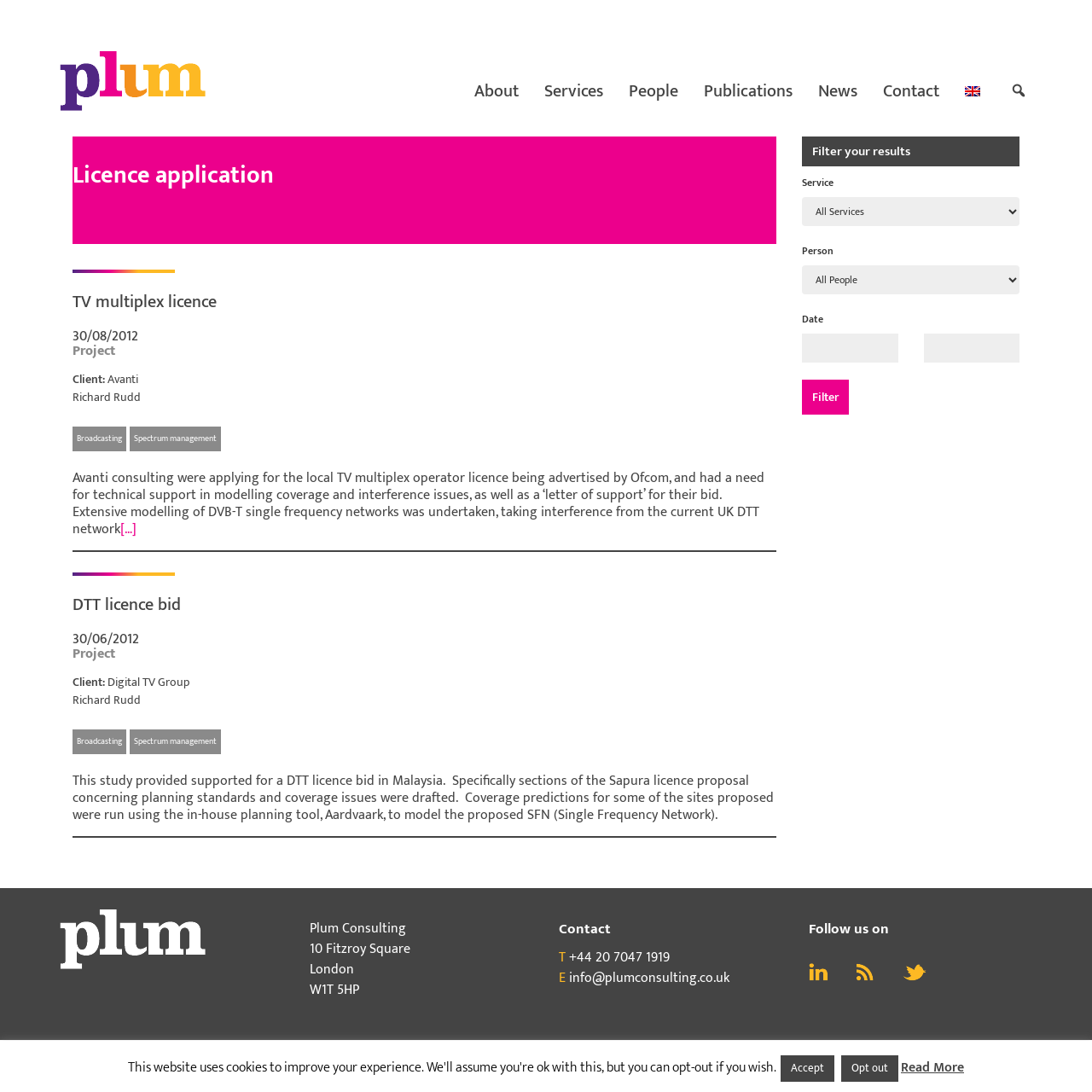What is the address of Plum Consulting?
Answer the question in as much detail as possible.

The address of Plum Consulting can be found in the footer section of the webpage, which provides contact information for the company.